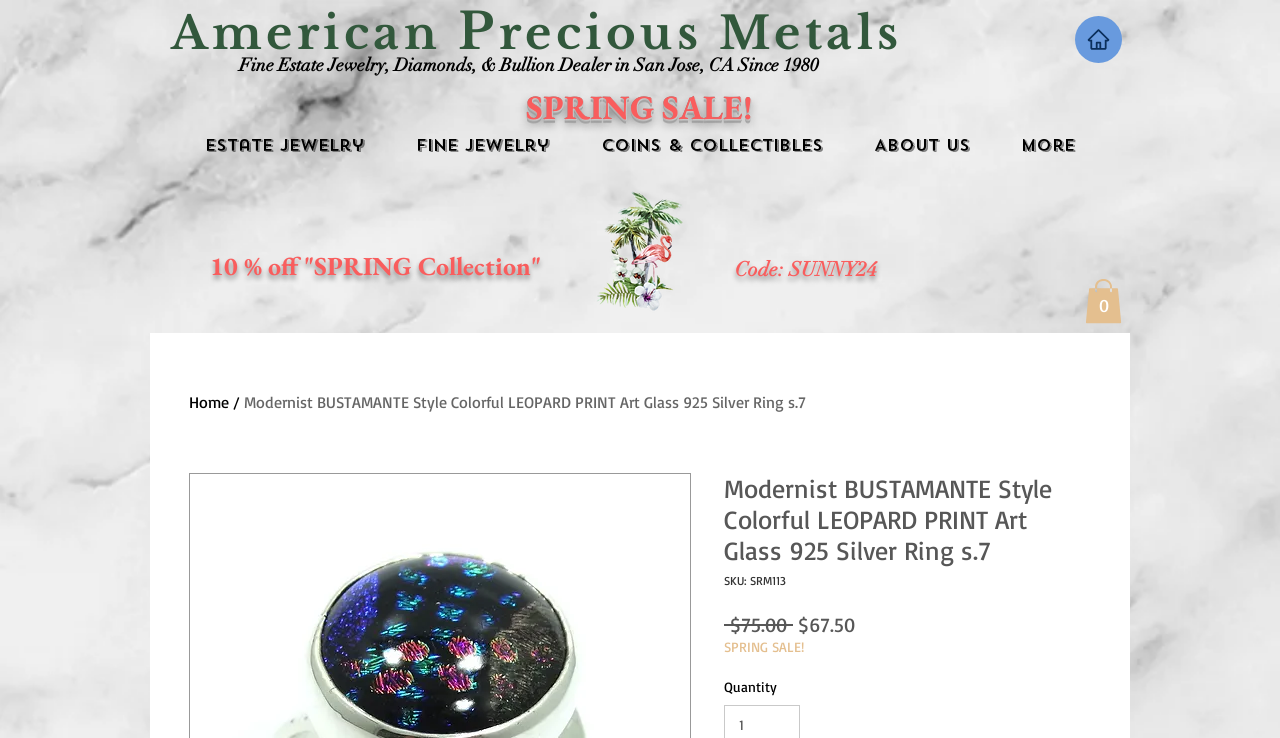Determine the coordinates of the bounding box that should be clicked to complete the instruction: "Go to 'Estate Jewelry'". The coordinates should be represented by four float numbers between 0 and 1: [left, top, right, bottom].

[0.14, 0.175, 0.305, 0.221]